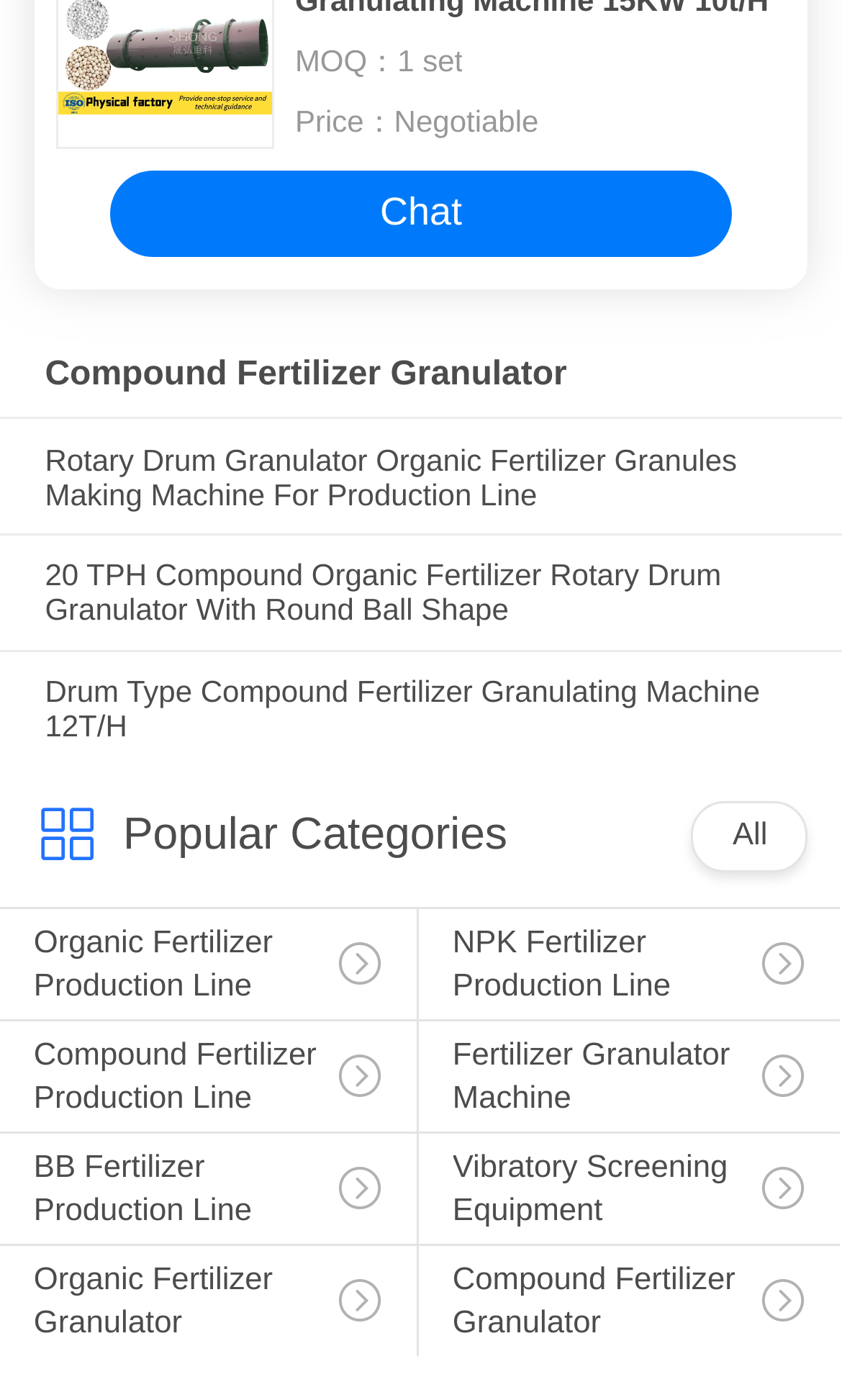What is the last popular category listed?
Provide a well-explained and detailed answer to the question.

The last popular category listed on the webpage is 'Vibratory Screening Equipment', which is a link that can be clicked to access more information about the category.